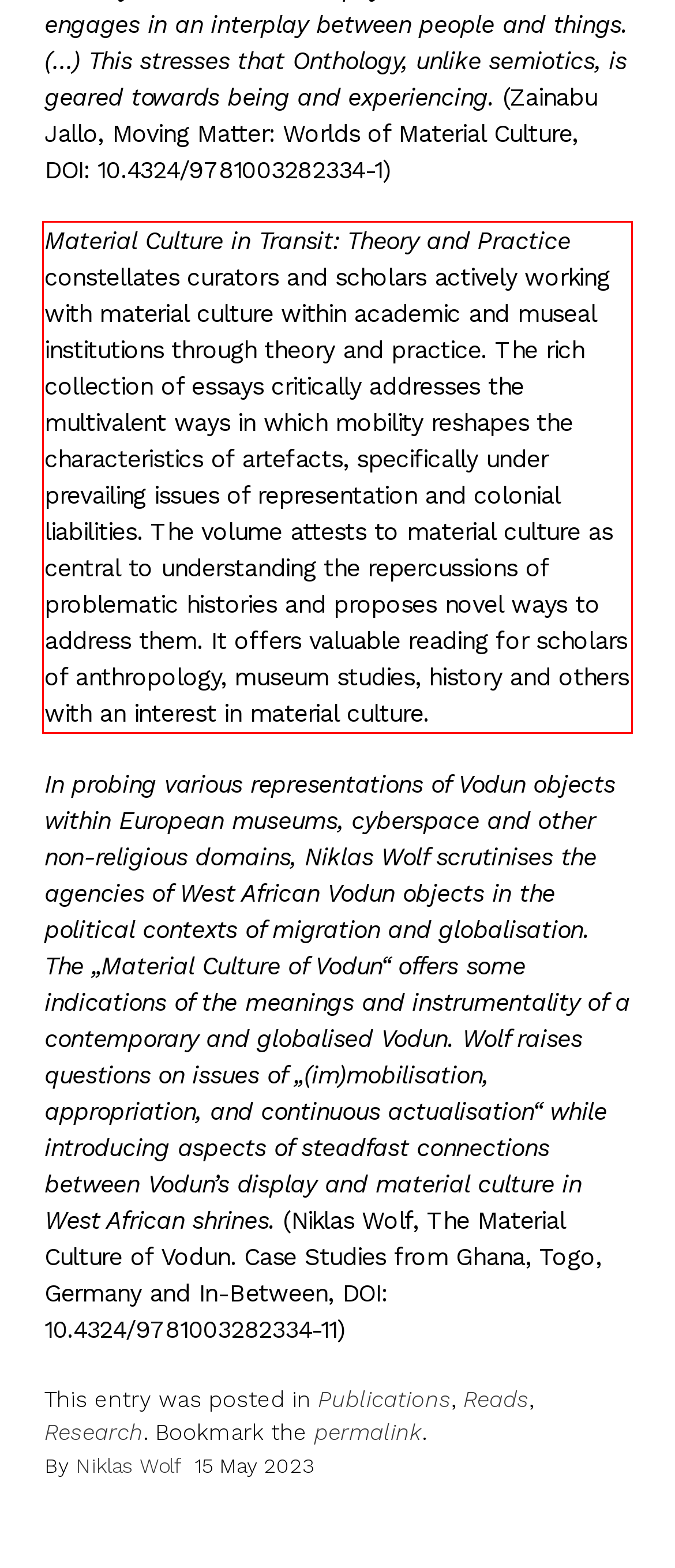Review the screenshot of the webpage and recognize the text inside the red rectangle bounding box. Provide the extracted text content.

Material Culture in Transit: Theory and Practice constellates curators and scholars actively working with material culture within academic and museal institutions through theory and practice. The rich collection of essays critically addresses the multivalent ways in which mobility reshapes the characteristics of artefacts, specifically under prevailing issues of representation and colonial liabilities. The volume attests to material culture as central to understanding the repercussions of problematic histories and proposes novel ways to address them. It offers valuable reading for scholars of anthropology, museum studies, history and others with an interest in material culture.